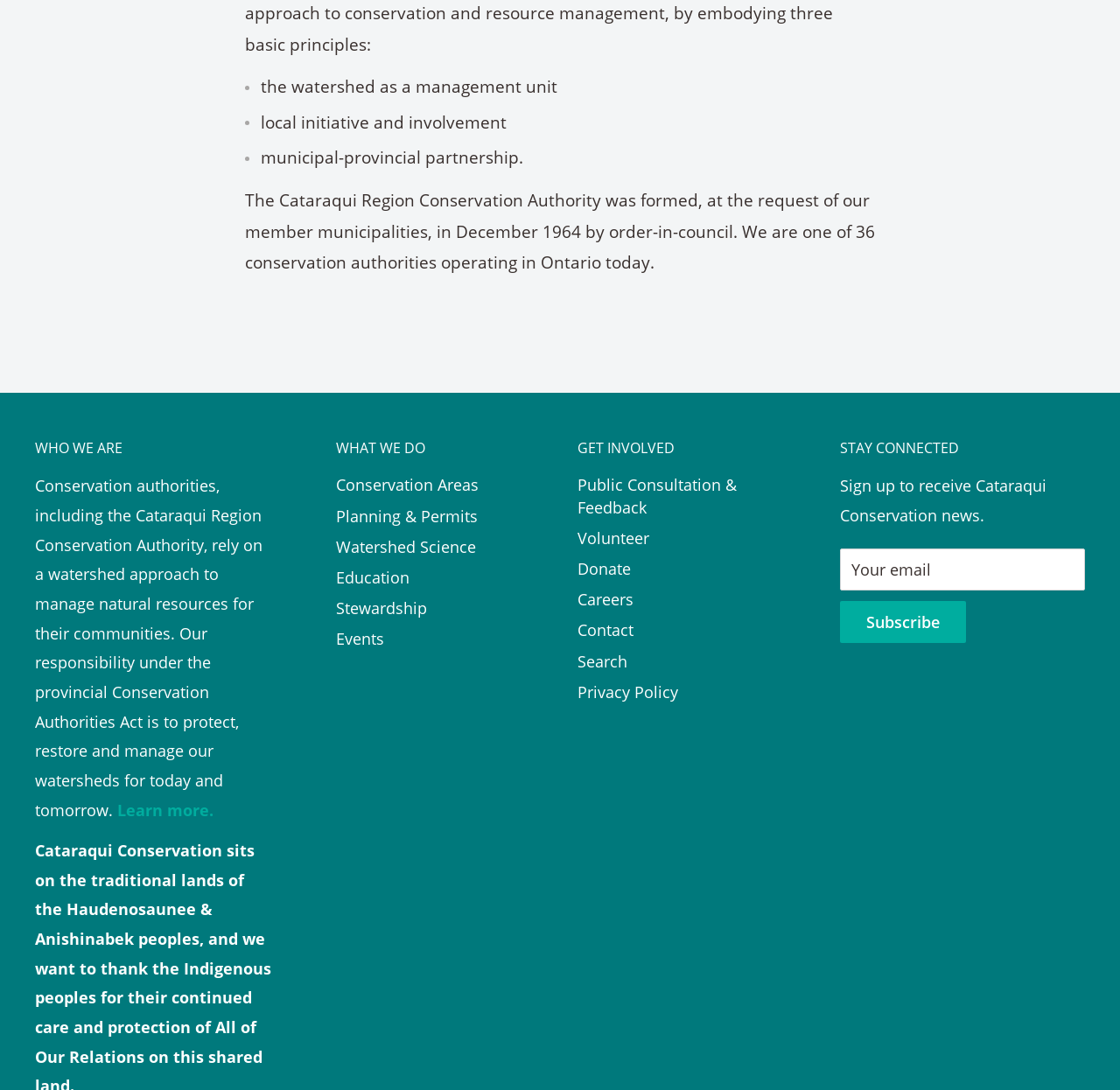Please identify the bounding box coordinates of the clickable element to fulfill the following instruction: "Subscribe to Cataraqui Conservation news". The coordinates should be four float numbers between 0 and 1, i.e., [left, top, right, bottom].

[0.75, 0.551, 0.862, 0.59]